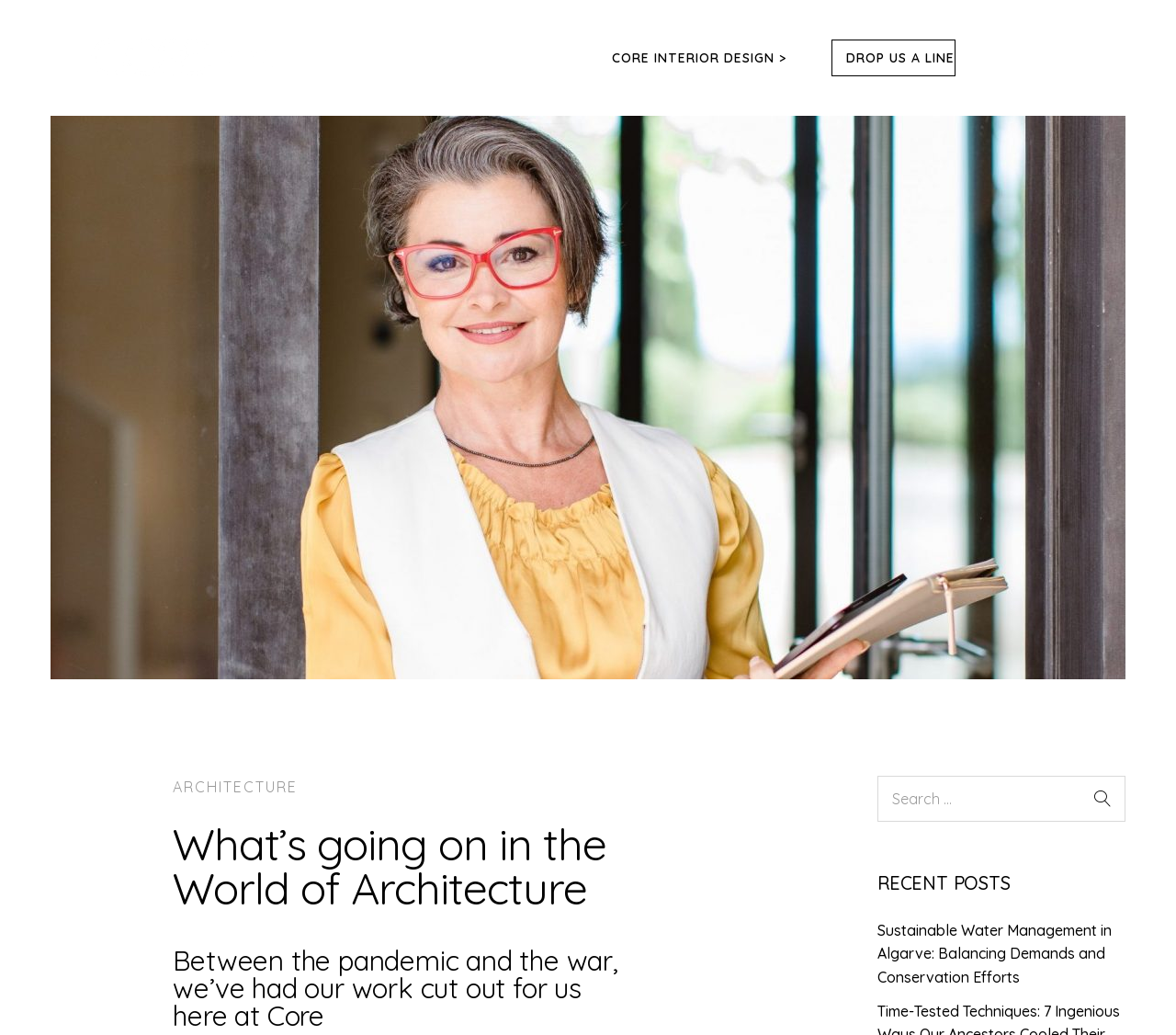Can you look at the image and give a comprehensive answer to the question:
What is the current situation at Core Architects?

The heading 'What’s going on in the World of Architecture' is followed by a paragraph that mentions 'Between the pandemic and the war, we’ve had our work cut out for us here at Core', which indicates that the current situation at Core Architects is busy due to the pandemic and war.